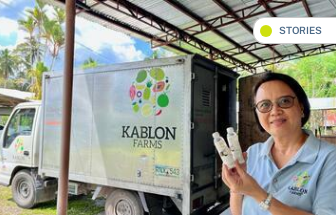What is the woman holding in her hands?
Provide a well-explained and detailed answer to the question.

The woman is holding up two small bottles, which may contain farm-produced products, highlighting the farm's offerings. This is evident from the image where she is proudly showcasing the bottles in front of the delivery truck.